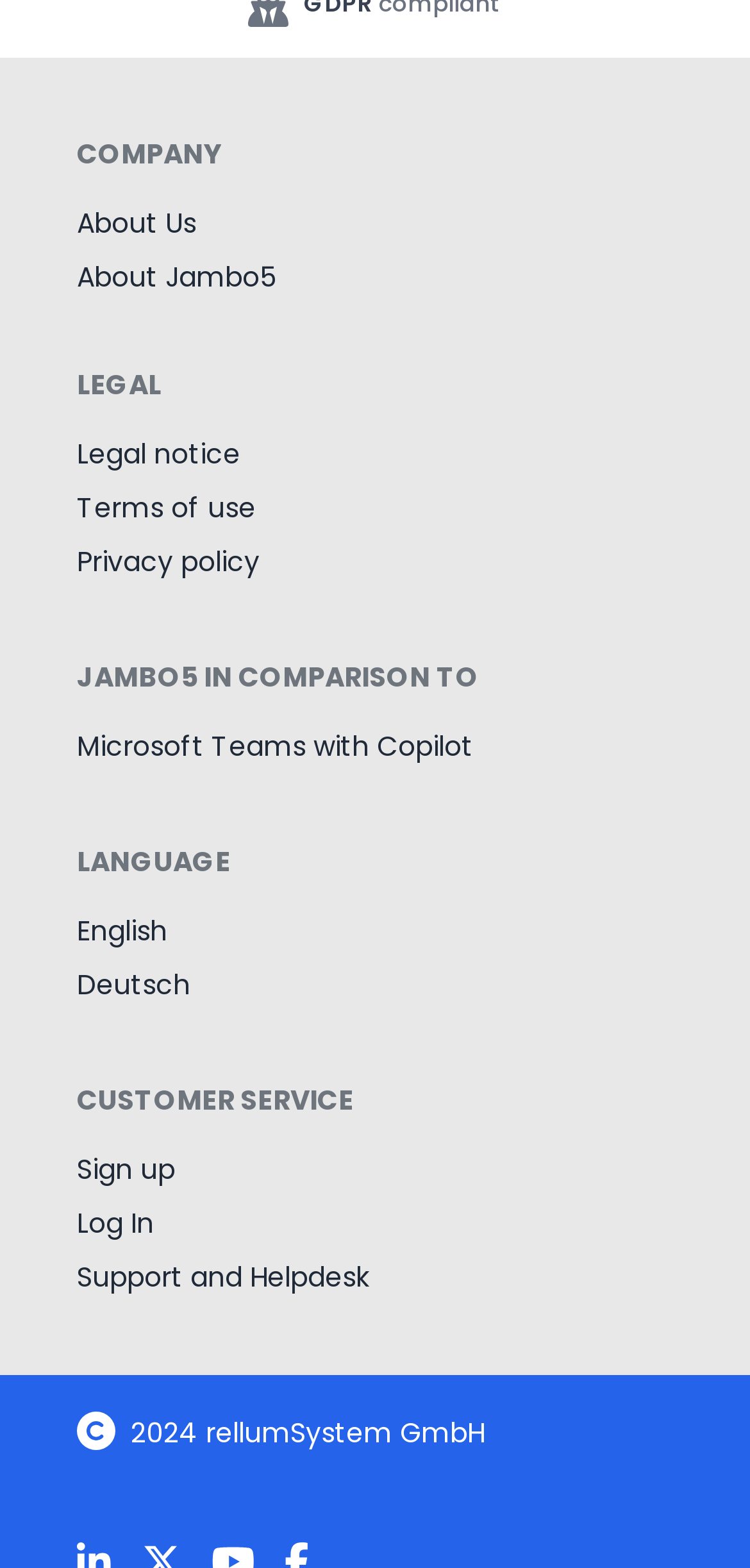What is the purpose of the 'About Us' link? Analyze the screenshot and reply with just one word or a short phrase.

To learn about the company